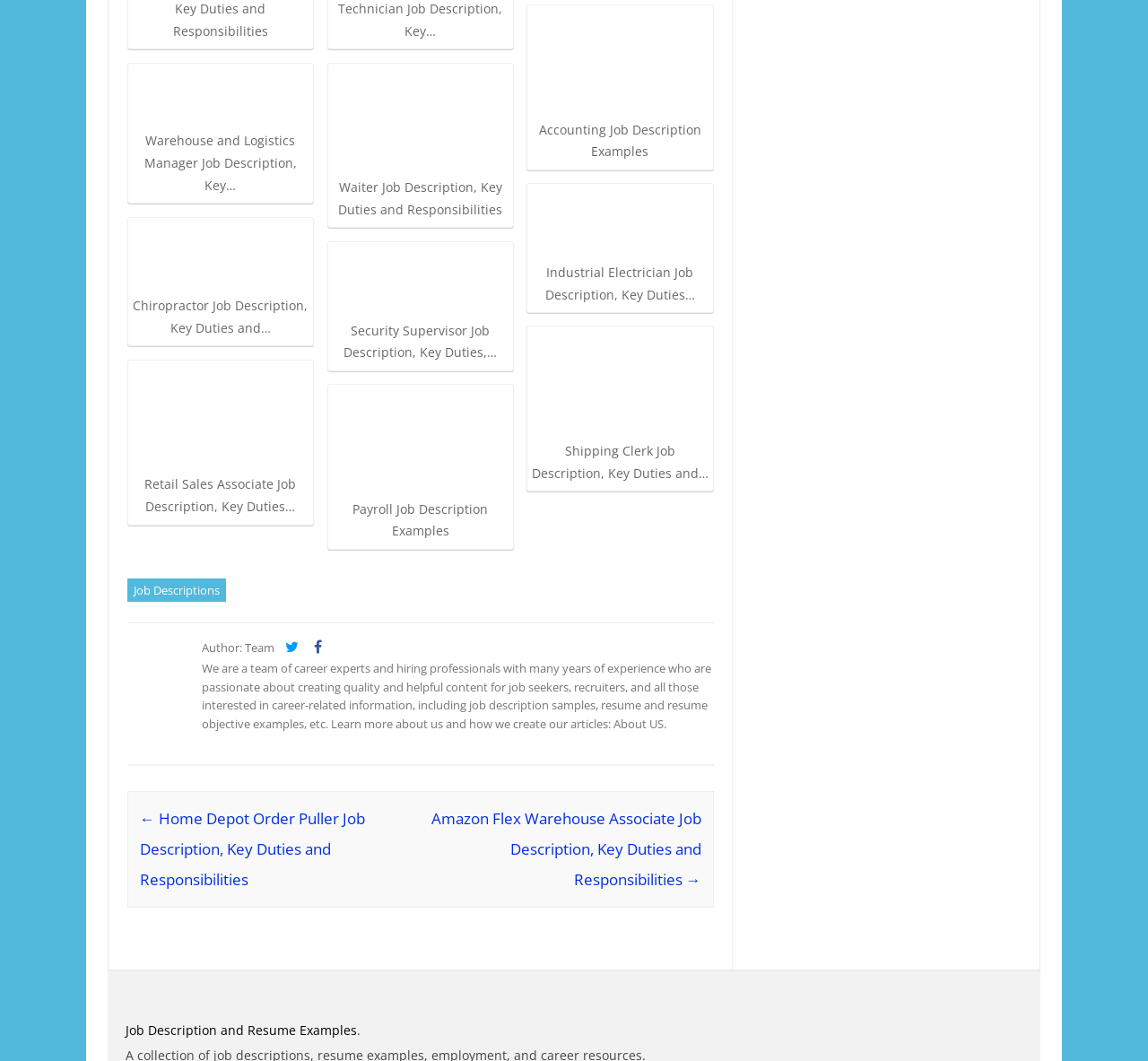Determine the bounding box coordinates of the clickable area required to perform the following instruction: "Browse Job Description and Resume Examples". The coordinates should be represented as four float numbers between 0 and 1: [left, top, right, bottom].

[0.109, 0.963, 0.311, 0.979]